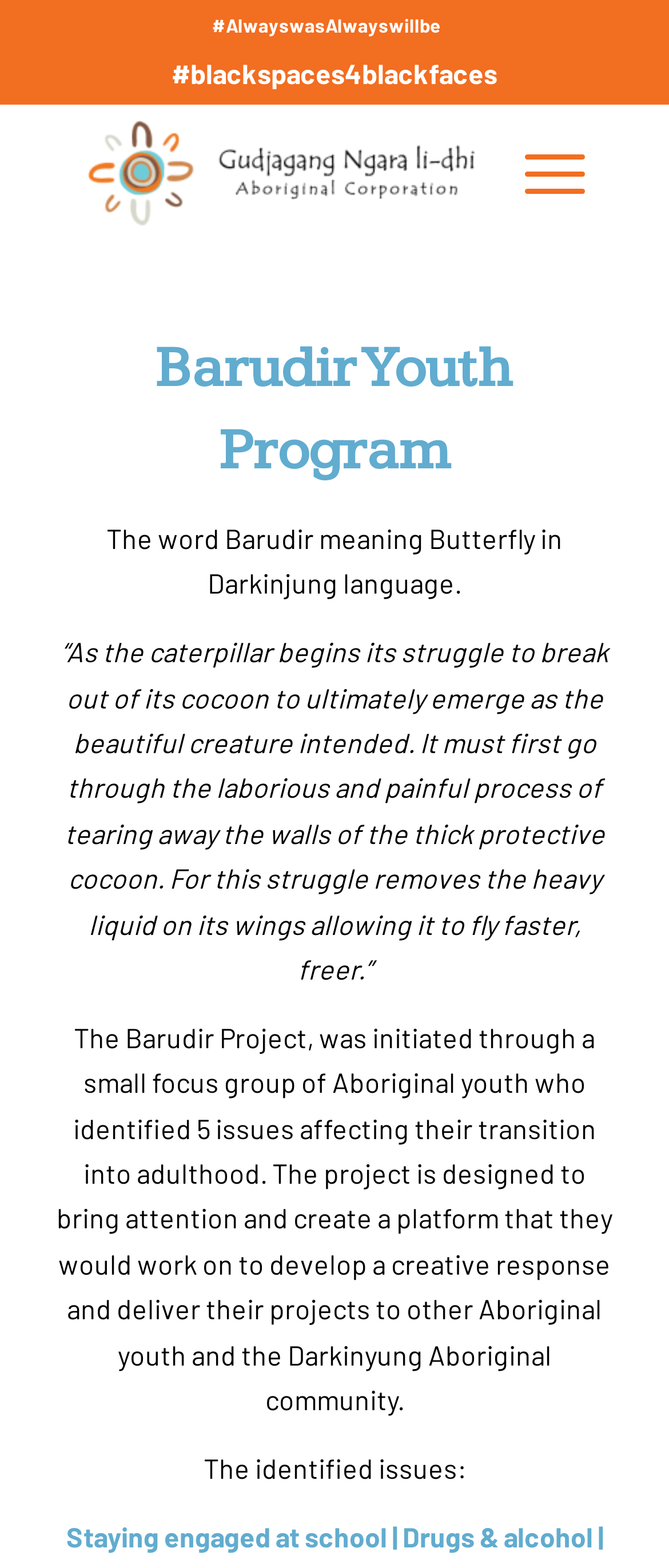Describe the webpage meticulously, covering all significant aspects.

The webpage is about the Barudir Youth Program, which is focused on supporting Aboriginal youth. At the top of the page, there is a link to "#AlwayswasAlwayswillbe" and a static text "#blackspaces4blackfaces" positioned side by side. Below them, there is a layout table containing a link to "Gudjagang Ngara li-dhi" with an accompanying image.

On the right side of the page, there is a section dedicated to the Barudir Youth Program. It starts with a heading "Barudir Youth Program" followed by a paragraph explaining the meaning of Barudir, which is "Butterfly" in Darkinjung language. Below this, there is a quote about the struggle of a caterpillar transforming into a butterfly, symbolizing the challenges faced by Aboriginal youth.

Further down, there is a description of the Barudir Project, which was initiated by a focus group of Aboriginal youth to address five issues affecting their transition into adulthood. The project aims to create a platform for these youth to develop creative responses and deliver their projects to other Aboriginal youth and the Darkinyung Aboriginal community. Finally, there is a static text "The identified issues:" which likely precedes a list of the five issues mentioned earlier.